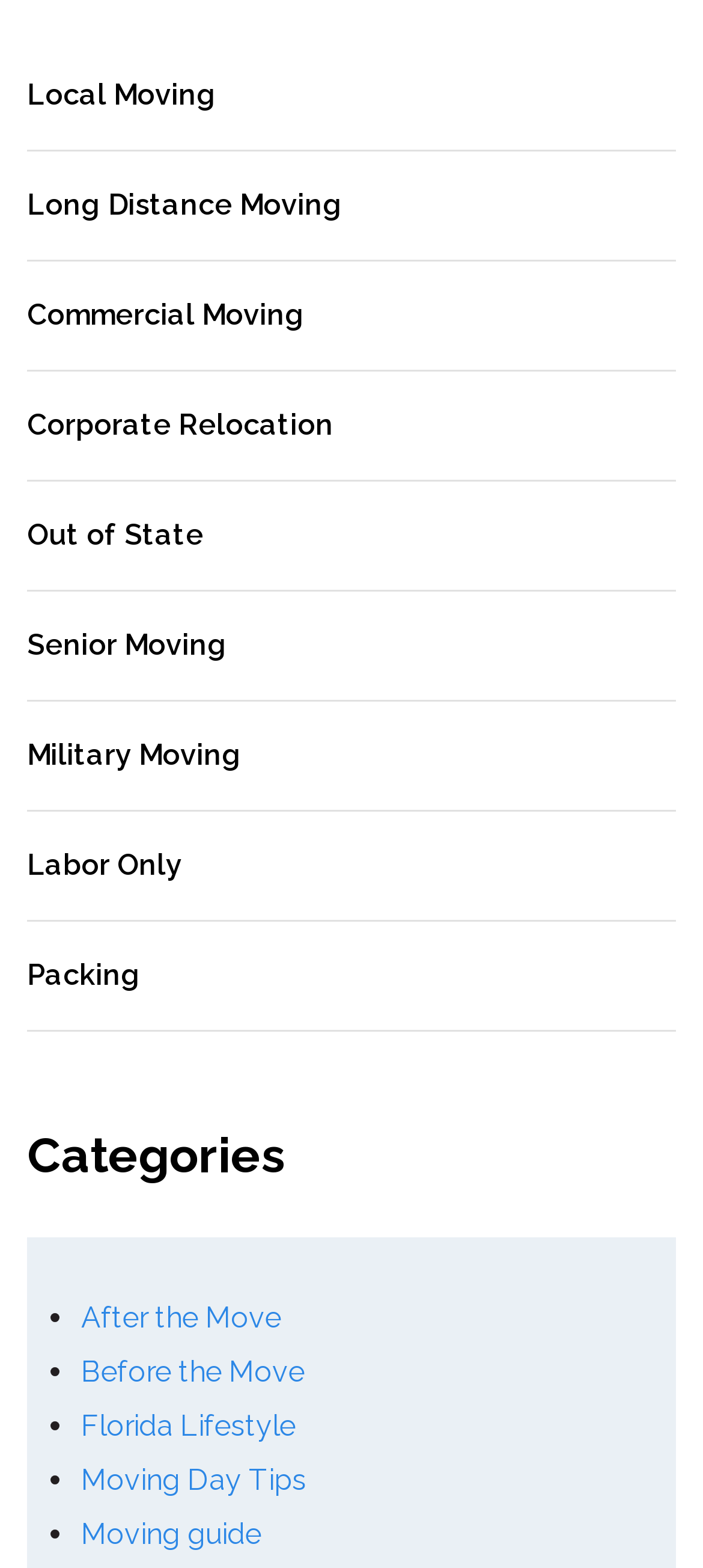Provide the bounding box coordinates of the HTML element this sentence describes: "Packing".

[0.038, 0.587, 0.962, 0.657]